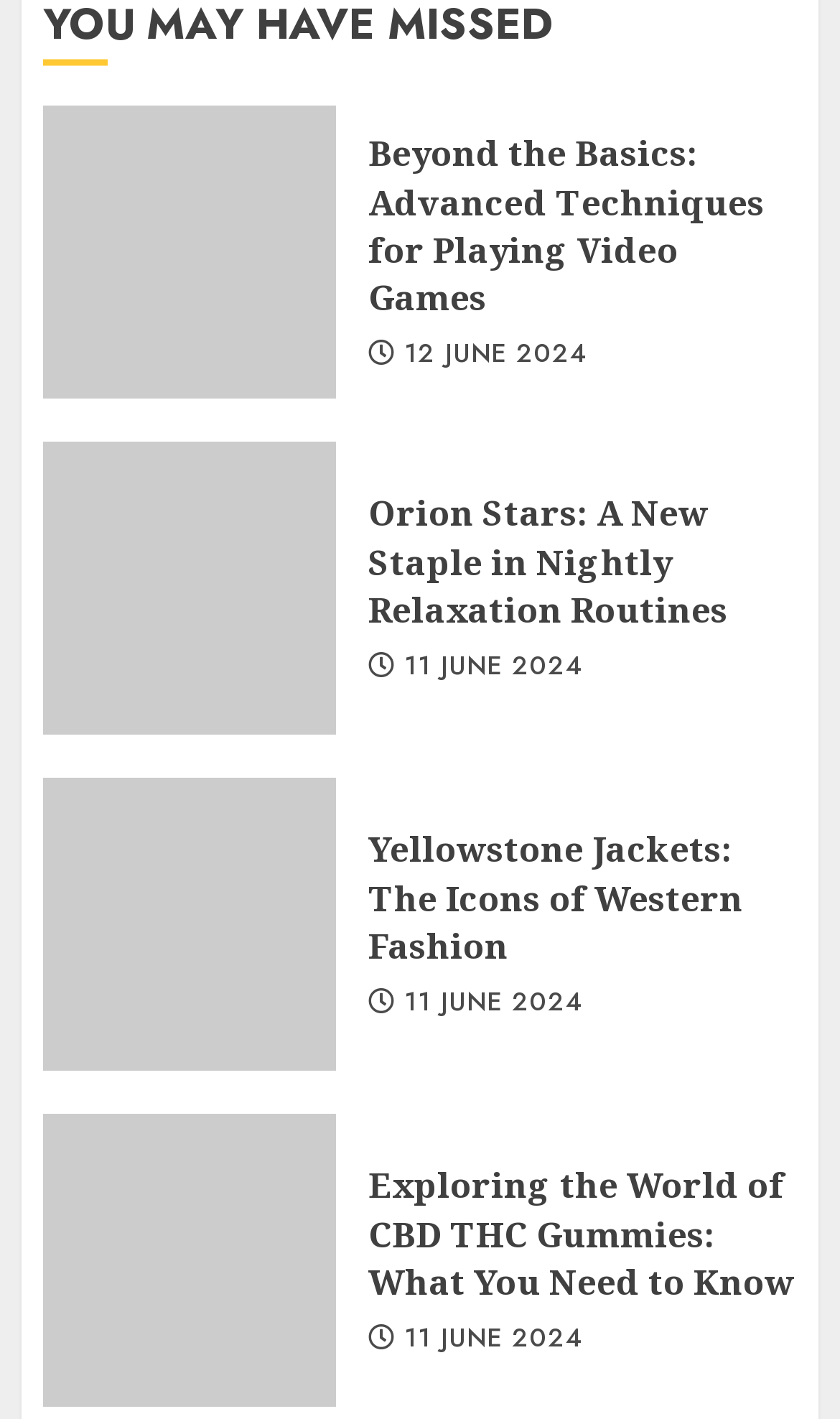Find and specify the bounding box coordinates that correspond to the clickable region for the instruction: "View all Day nurseries".

None